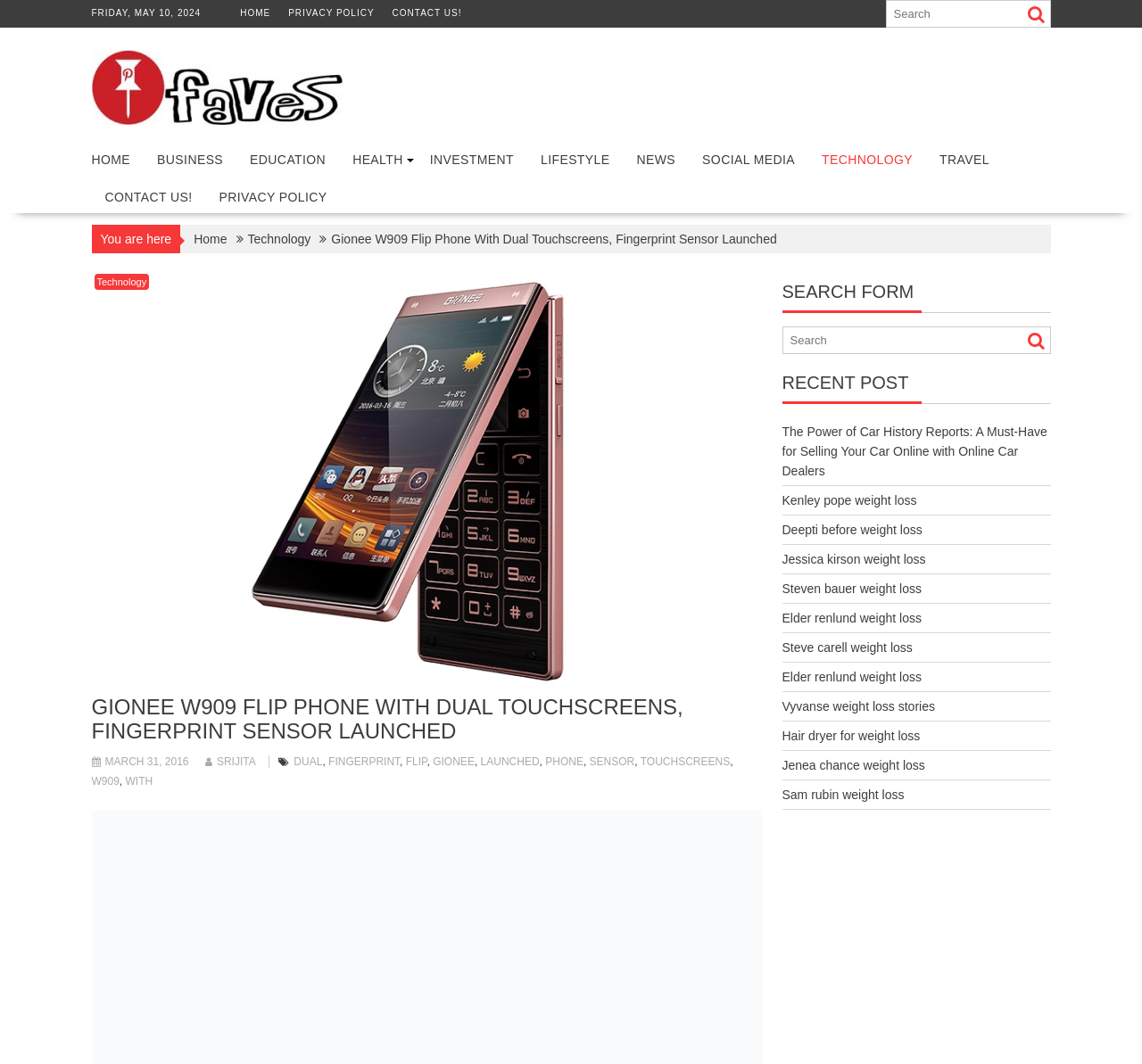Provide a thorough description of the webpage's content and layout.

The webpage is about the launch of Gionee W909, a clamshell Android smartphone with dual touchscreens and a fingerprint sensor. At the top of the page, there is a date "FRIDAY, MAY 10, 2024" and a navigation menu with links to "HOME", "PRIVACY POLICY", and "CONTACT US!". Below the navigation menu, there is a search bar with a magnifying glass icon.

On the left side of the page, there is a vertical menu with links to various categories such as "HOME", "BUSINESS", "EDUCATION", "HEALTH", and more. Below the vertical menu, there is a "You are here" section with links to "Home" and "Technology".

The main content of the page is about the Gionee W909 launch, with a heading "GIONEE W909 FLIP PHONE WITH DUAL TOUCHSCREENS, FINGERPRINT SENSOR LAUNCHED". Below the heading, there are links to related keywords such as "DUAL", "FINGERPRINT", "FLIP", "GIONEE", "LAUNCHED", "PHONE", "SENSOR", and "TOUCHSCREENS". There is also a link to the author "SRIJITA" and a timestamp "MARCH 31, 2016".

On the right side of the page, there is a complementary section with a search form and a "RECENT POST" section. The "RECENT POST" section lists several links to articles about weight loss, including "The Power of Car History Reports", "Kenley pope weight loss", and more.

At the top right corner of the page, there is a logo "Pinfaves" with a link to the homepage.